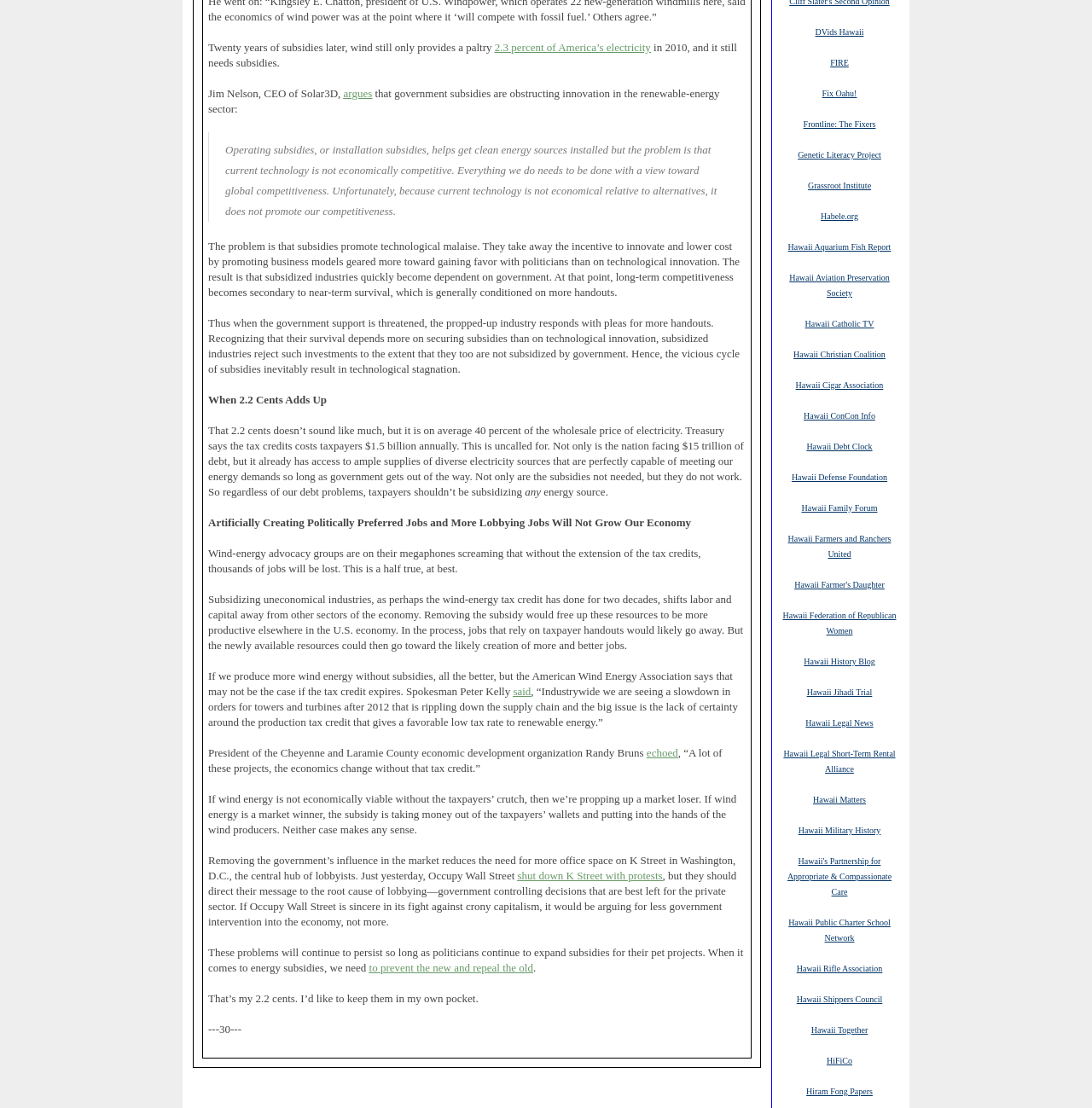Using the element description argues, predict the bounding box coordinates for the UI element. Provide the coordinates in (top-left x, top-left y, bottom-right x, bottom-right y) format with values ranging from 0 to 1.

[0.314, 0.079, 0.341, 0.09]